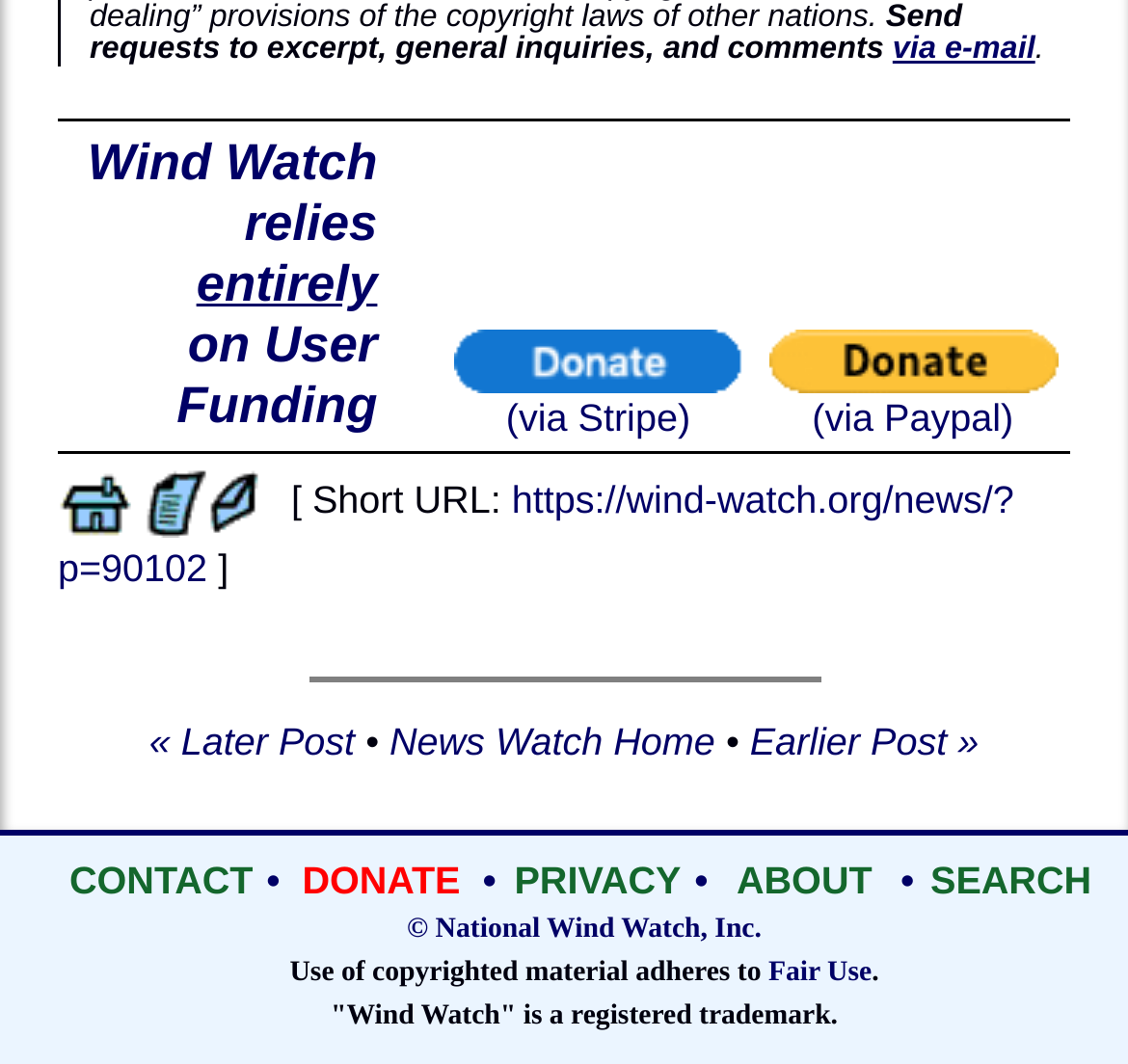Please mark the clickable region by giving the bounding box coordinates needed to complete this instruction: "View Earlier Post".

[0.665, 0.676, 0.868, 0.717]